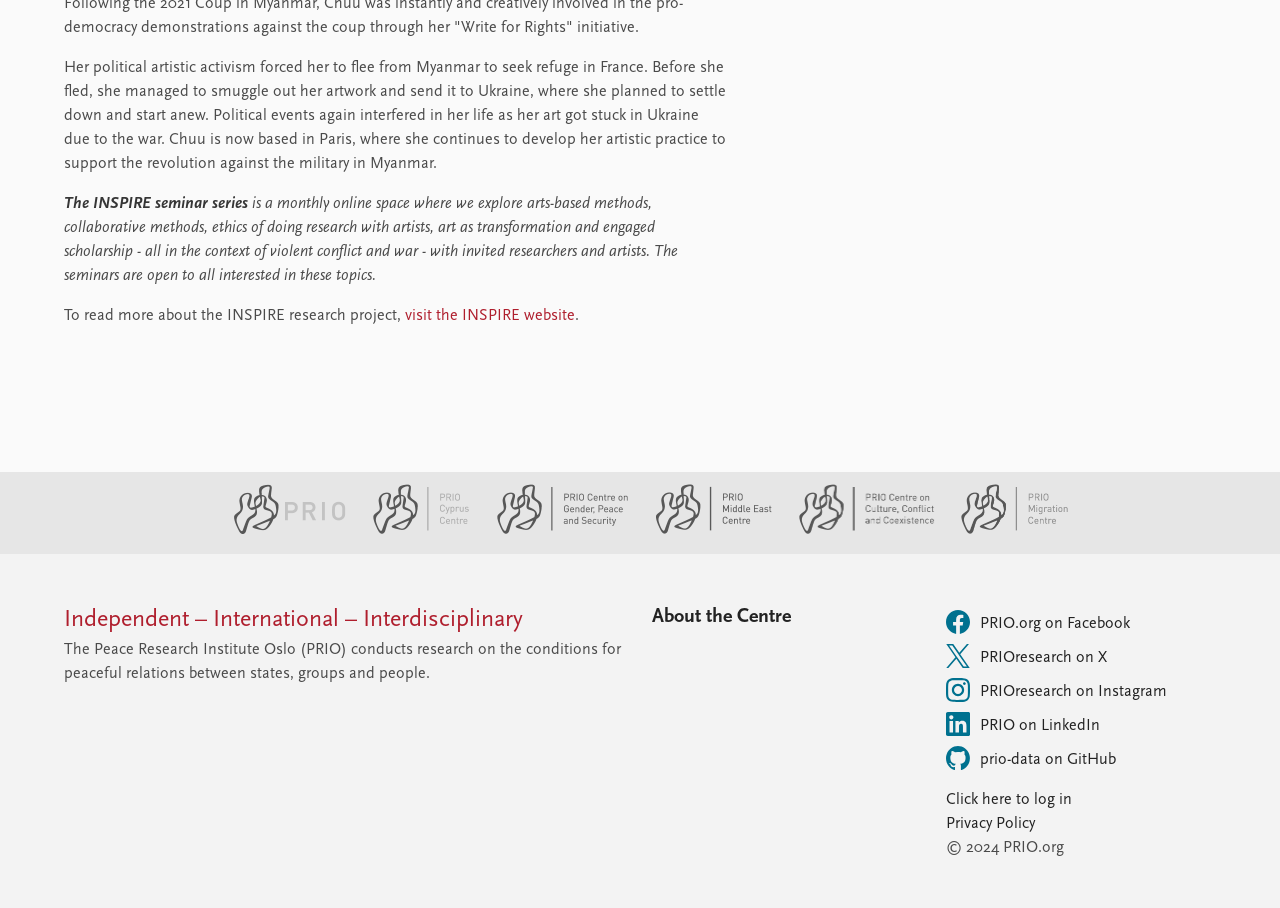Please specify the bounding box coordinates in the format (top-left x, top-left y, bottom-right x, bottom-right y), with values ranging from 0 to 1. Identify the bounding box for the UI component described as follows: colour

None